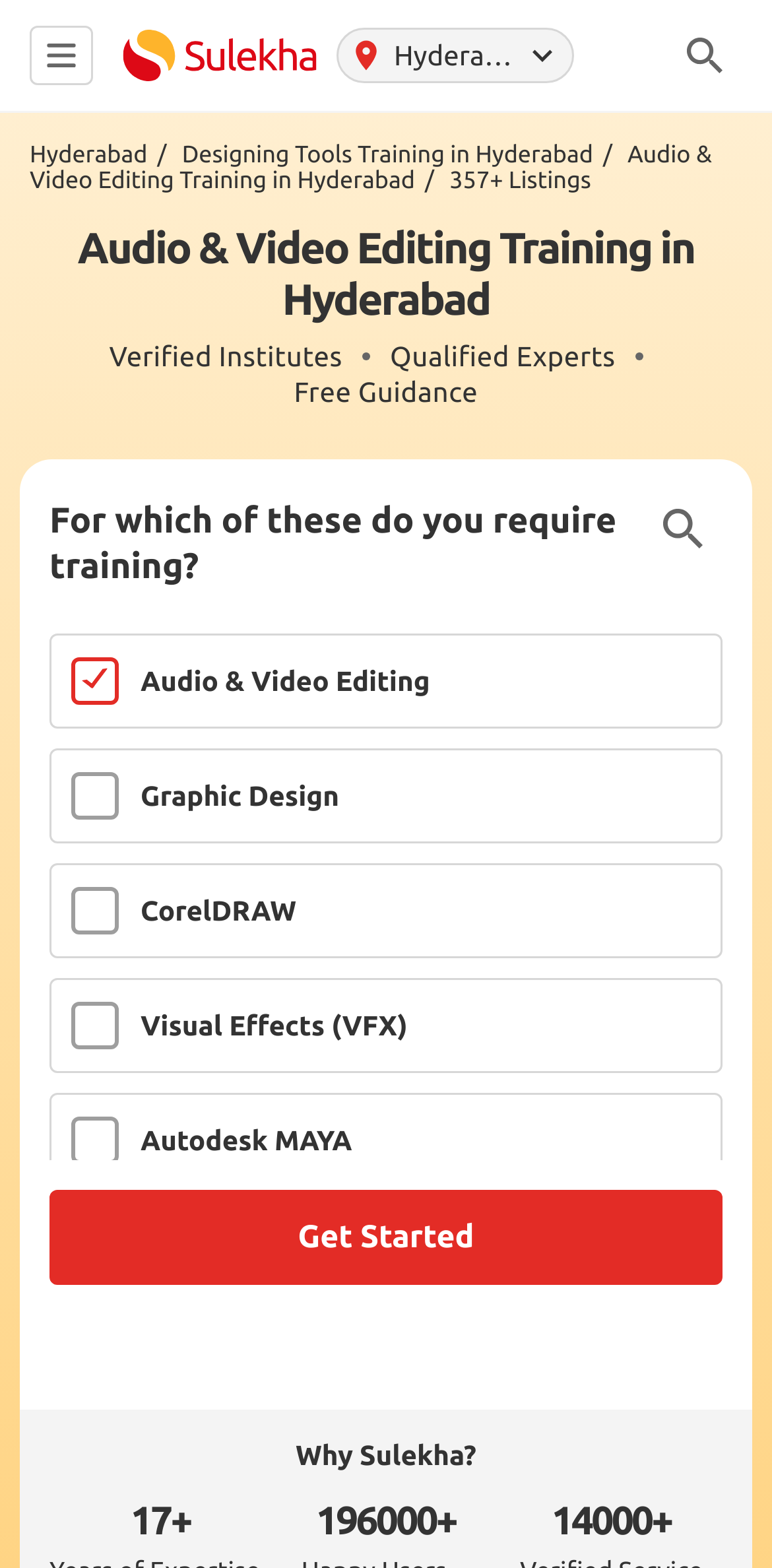Find the bounding box coordinates of the clickable area that will achieve the following instruction: "Click the 'Hyderabad/' link".

[0.038, 0.091, 0.228, 0.107]